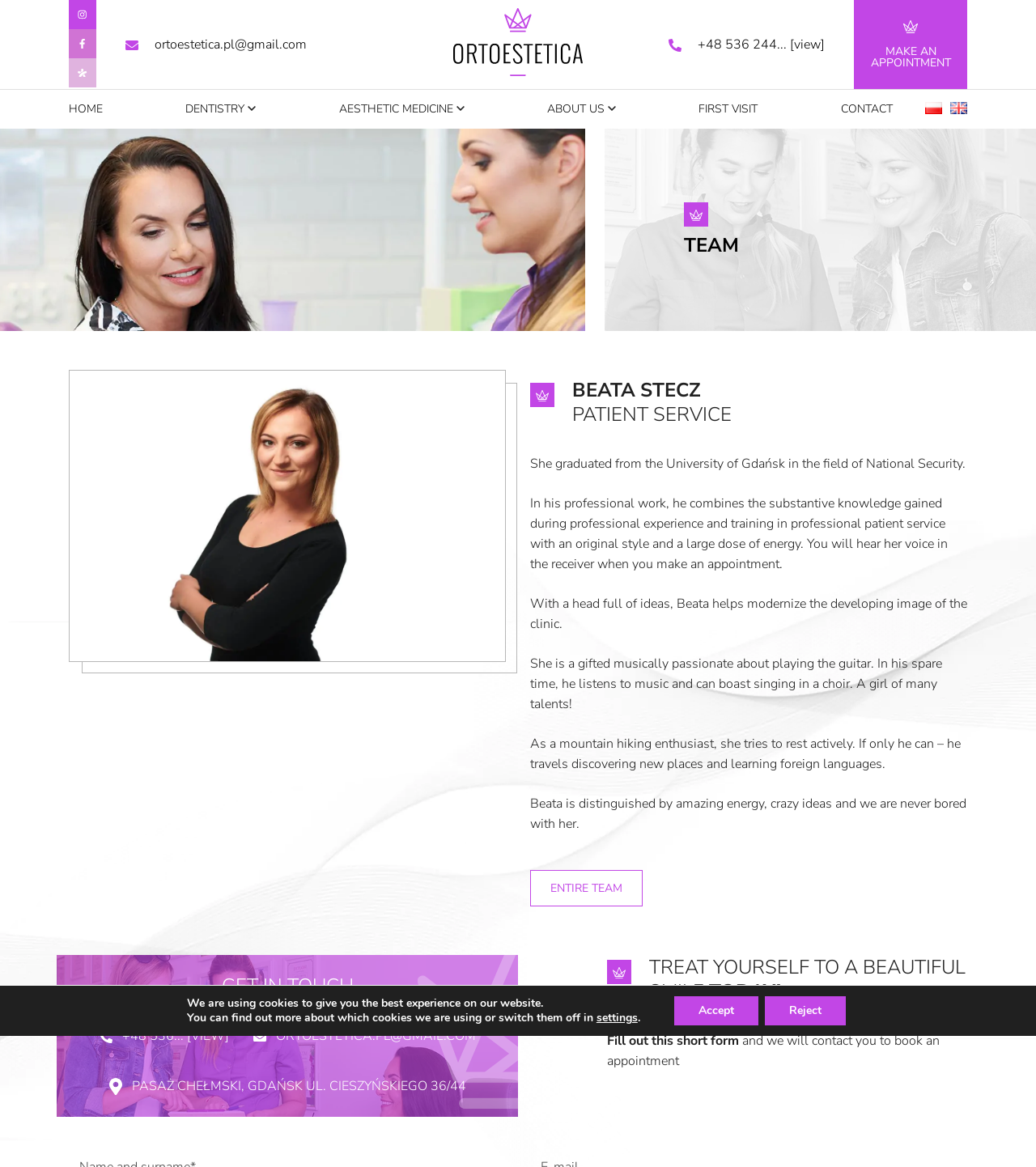Determine the bounding box coordinates for the area you should click to complete the following instruction: "Get in touch with +48 536 244...".

[0.673, 0.031, 0.796, 0.046]